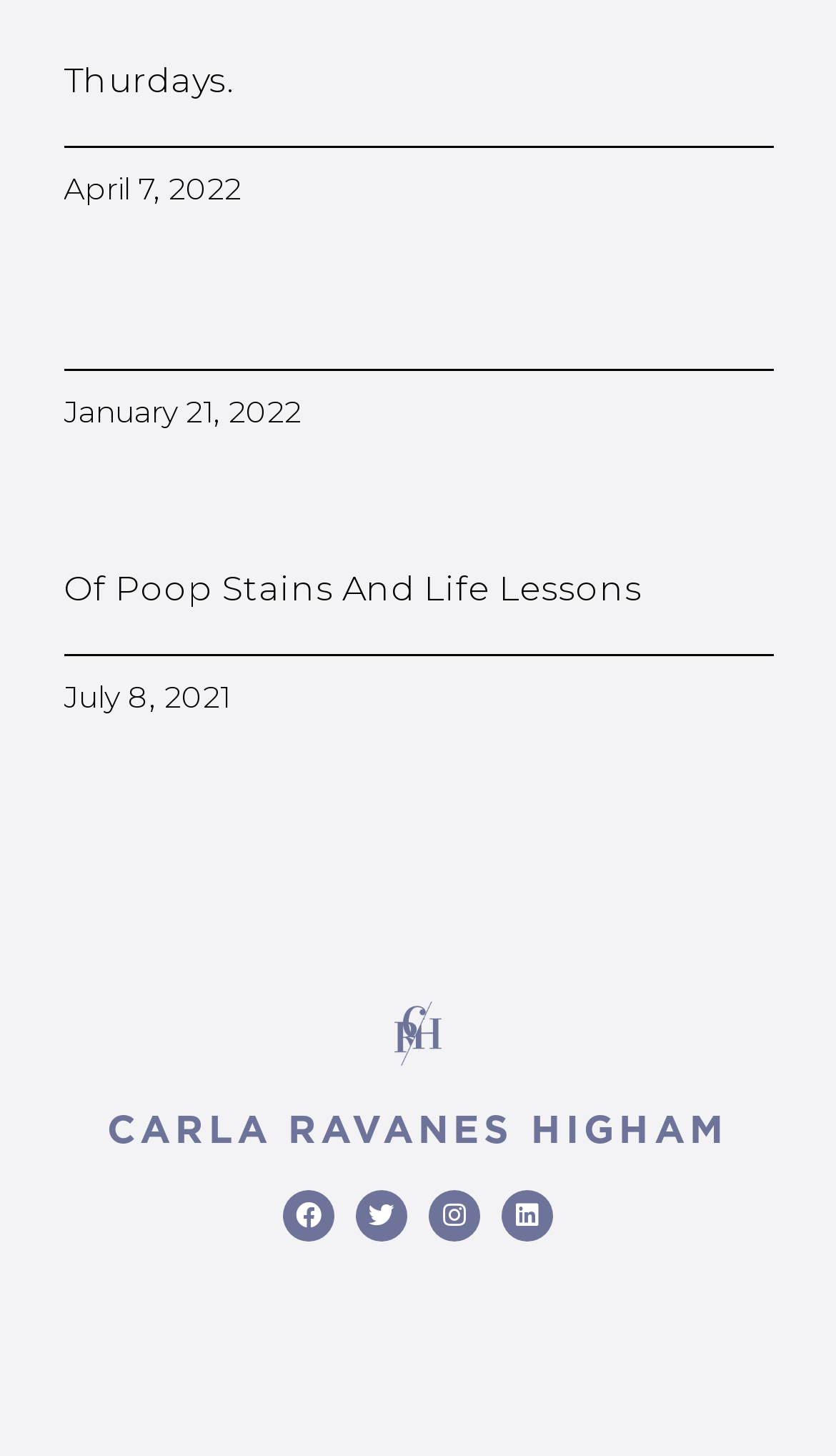What is the date of the first article?
Look at the image and construct a detailed response to the question.

The first article has a static text 'April 7, 2022' which indicates the date of the article.